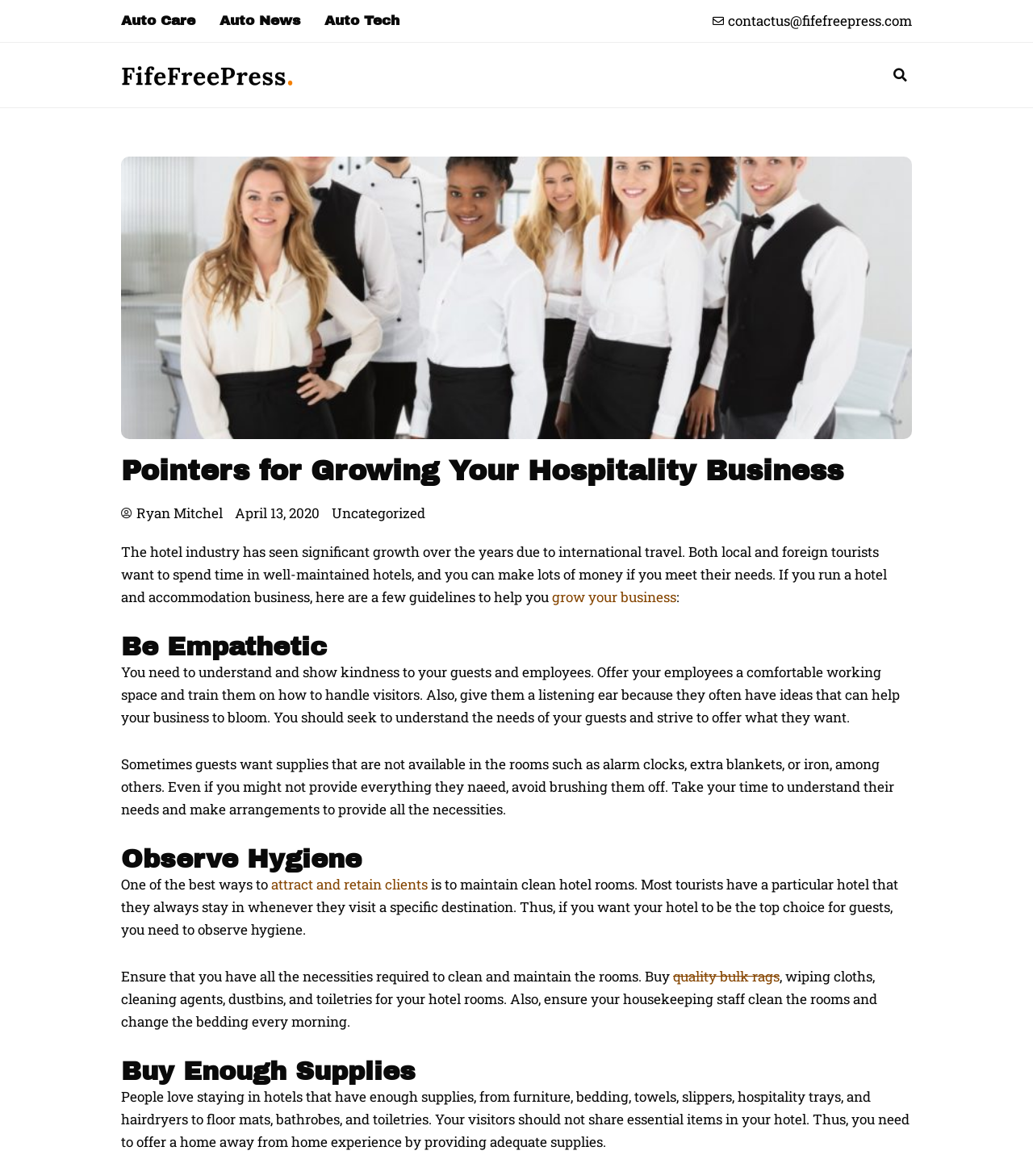Identify the bounding box coordinates for the UI element described as: "Uncategorized". The coordinates should be provided as four floats between 0 and 1: [left, top, right, bottom].

[0.321, 0.428, 0.412, 0.444]